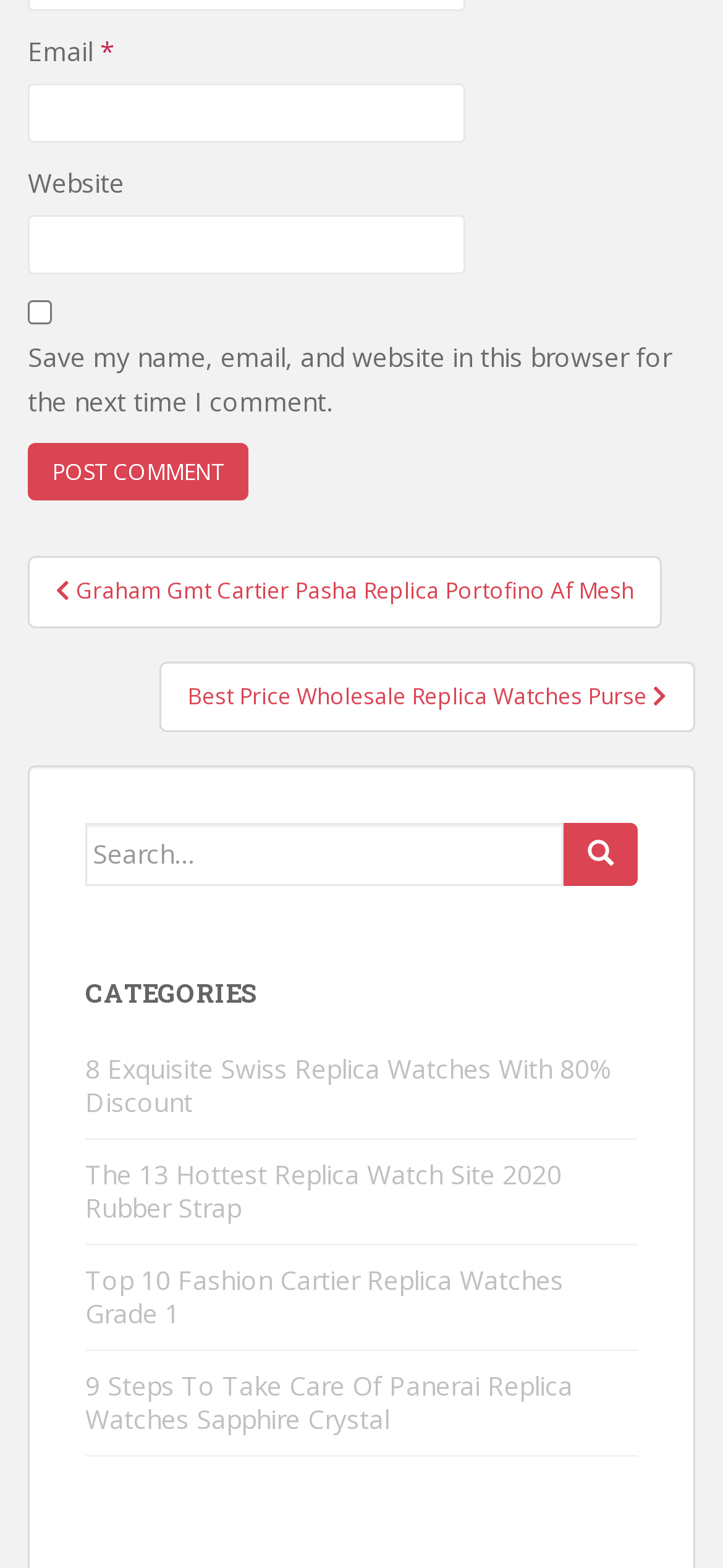Locate the bounding box of the UI element described in the following text: "name="submit" value="Post Comment"".

[0.038, 0.282, 0.344, 0.319]